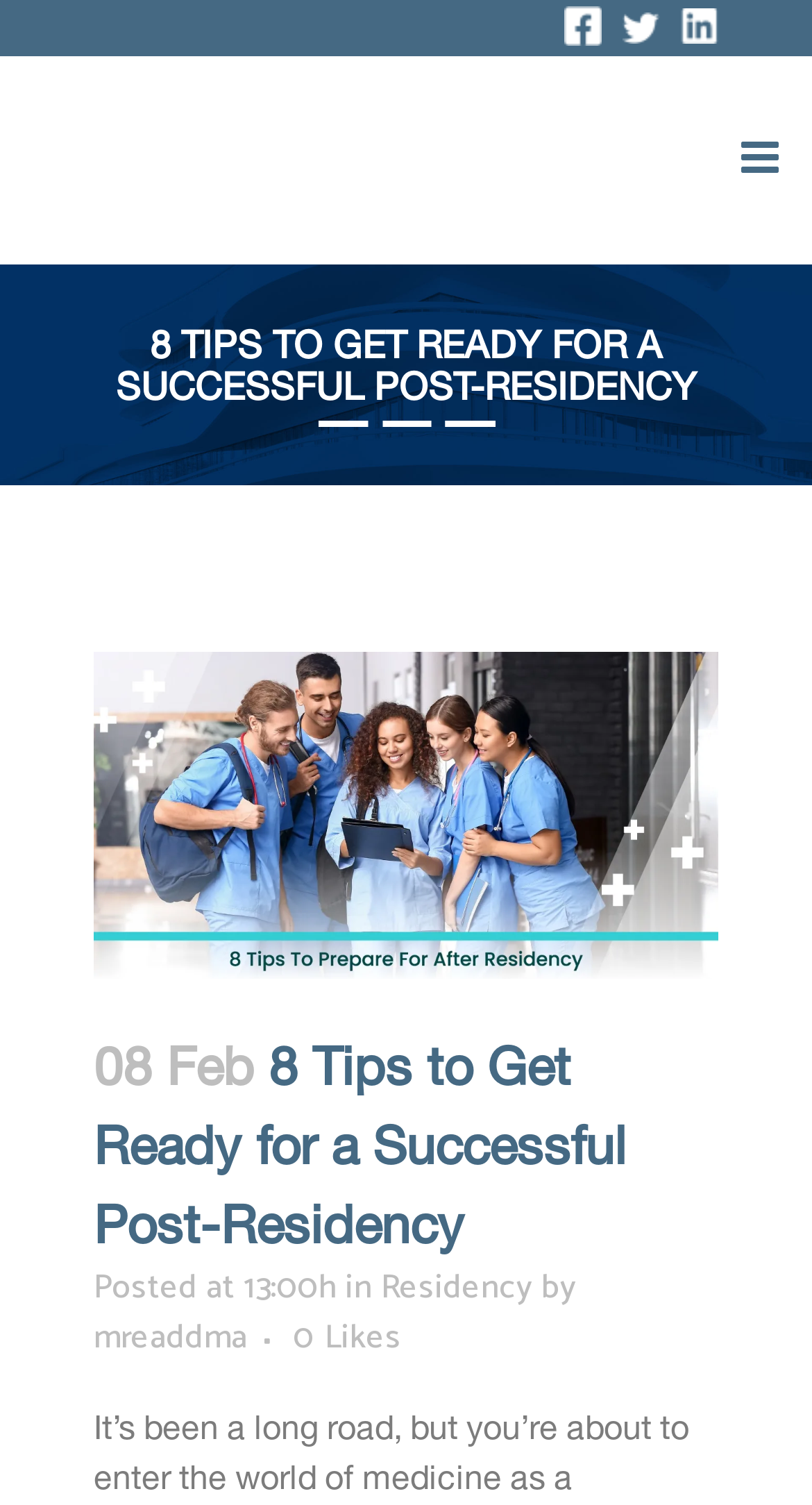Given the content of the image, can you provide a detailed answer to the question?
What is the date of the post?

The date of the post is mentioned in the text '08 Feb 8 Tips to Get Ready for a Successful Post-Residency' at the top of the webpage, indicating that the post was published on February 8th.